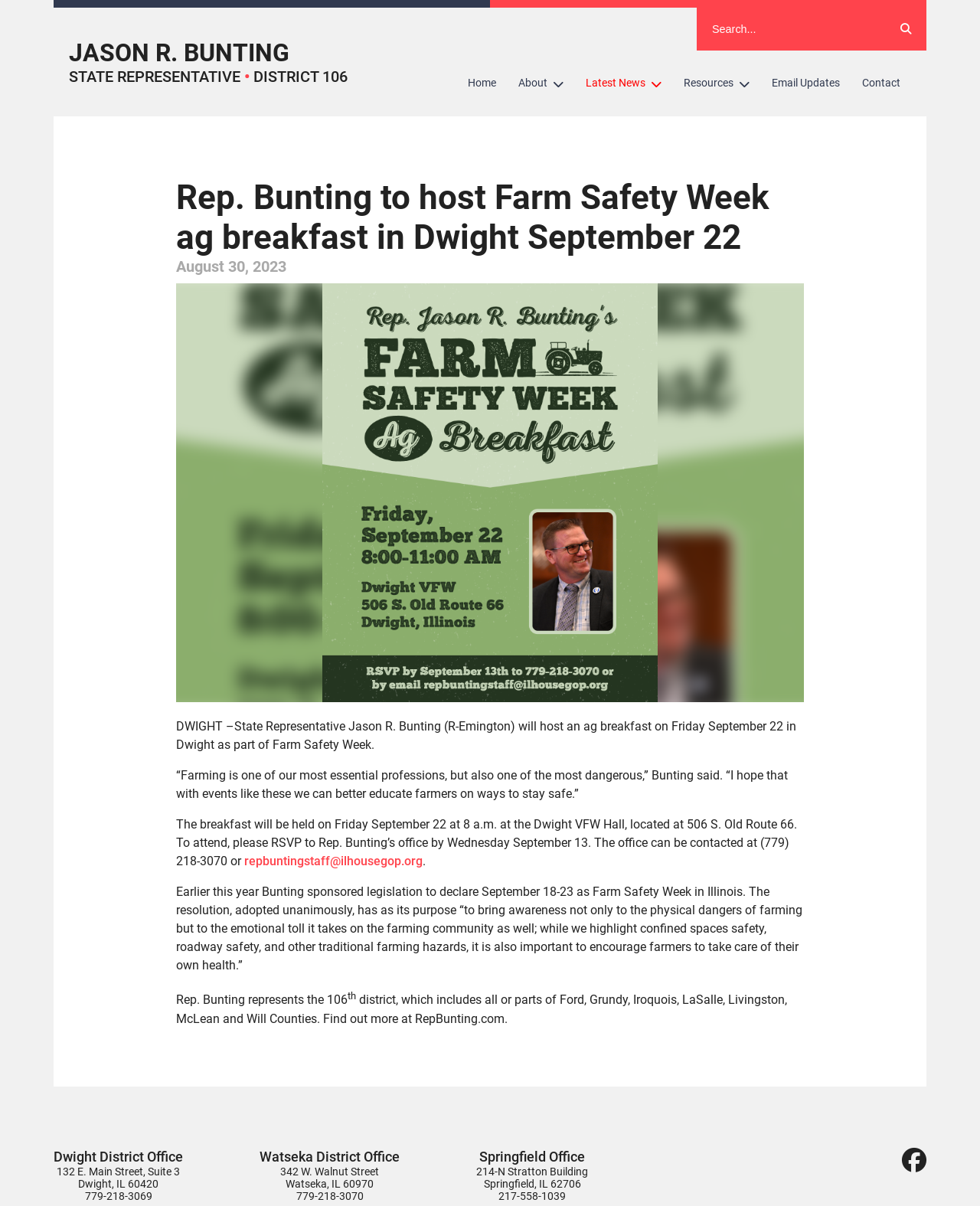What is the date of the ag breakfast event?
Based on the visual details in the image, please answer the question thoroughly.

I found the answer by reading the text in the StaticText element with the bounding box coordinates [0.18, 0.596, 0.812, 0.624], which states 'DWIGHT –State Representative Jason R. Bunting (R-Emington) will host an ag breakfast on Friday September 22 in Dwight as part of Farm Safety Week.'